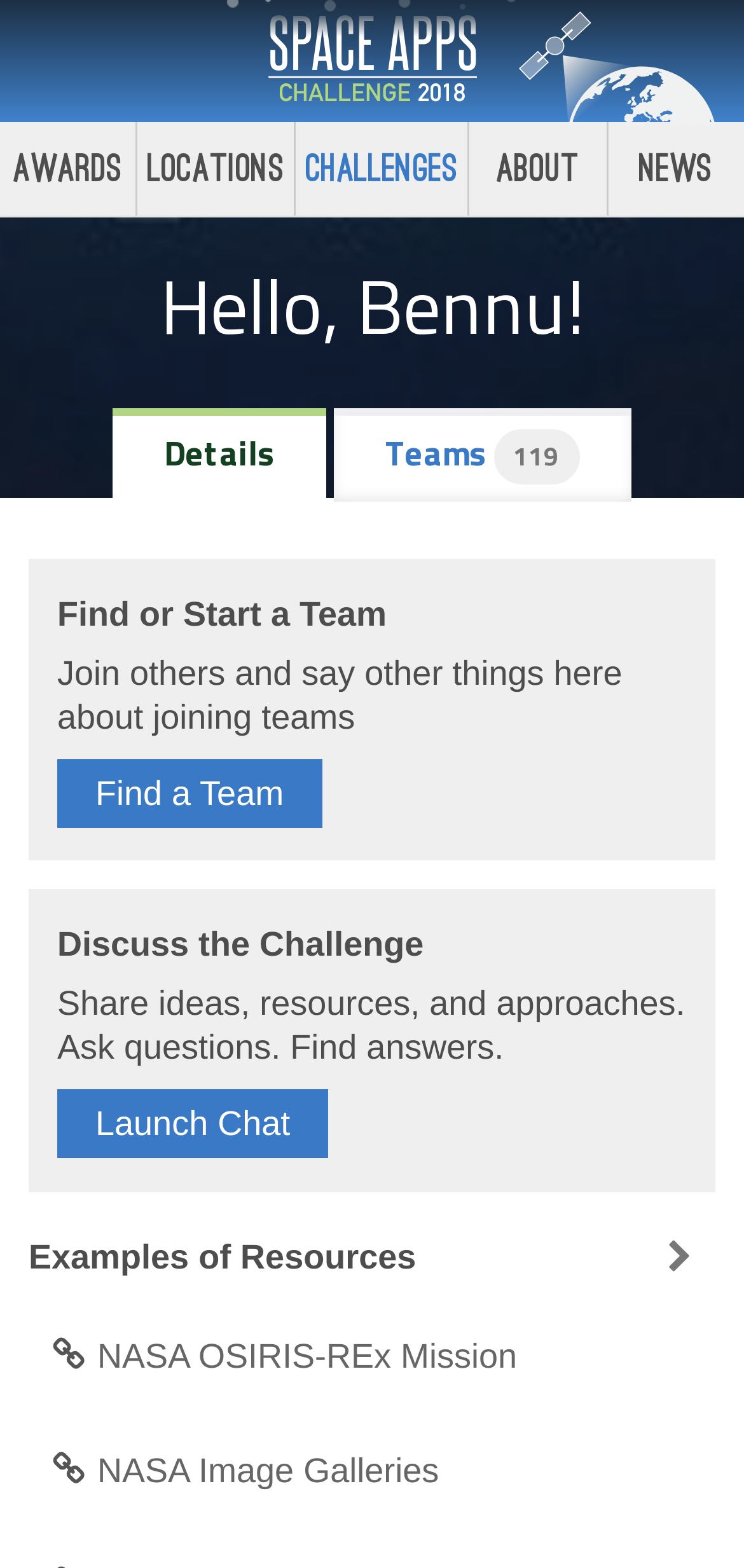Locate and generate the text content of the webpage's heading.

Space Apps Challenge 2018